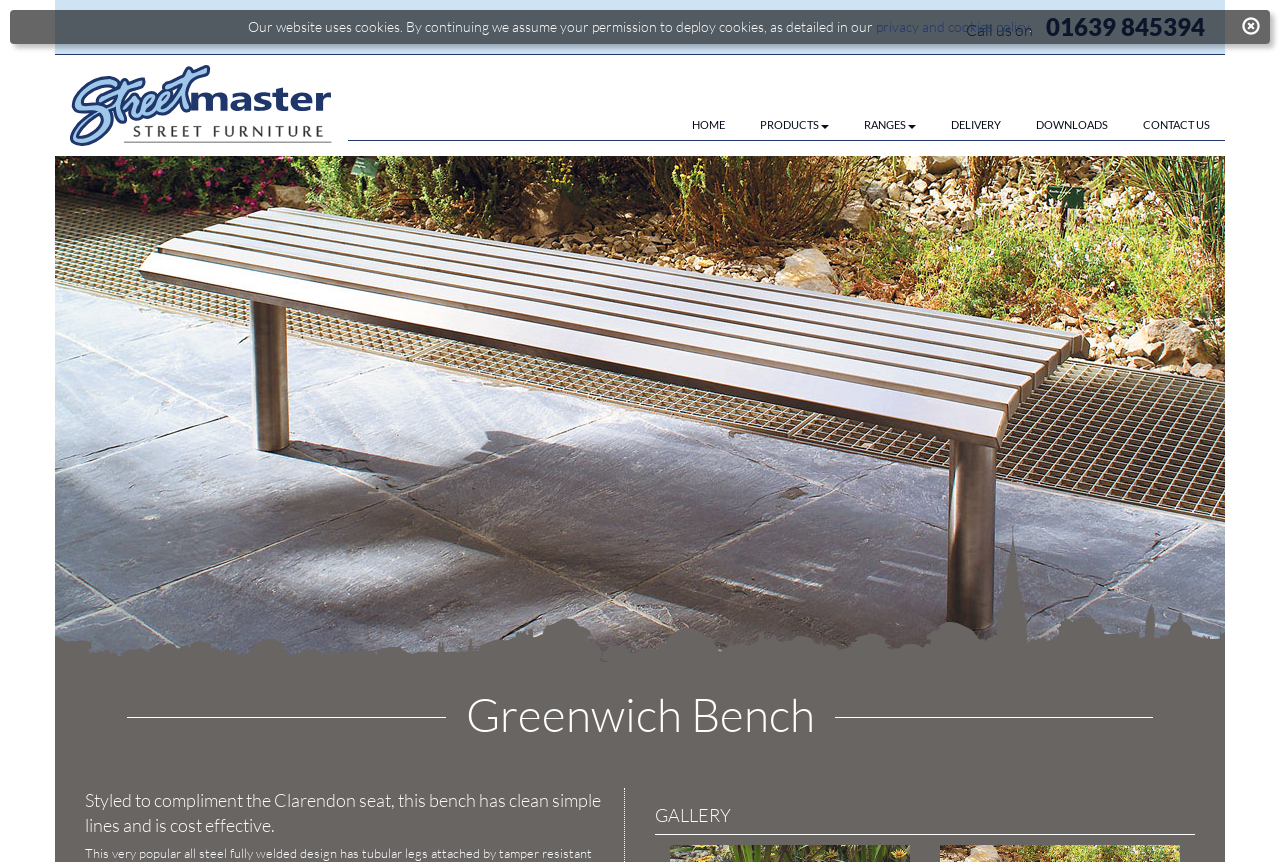Can you find the bounding box coordinates for the element to click on to achieve the instruction: "Call the phone number"?

[0.817, 0.014, 0.941, 0.048]